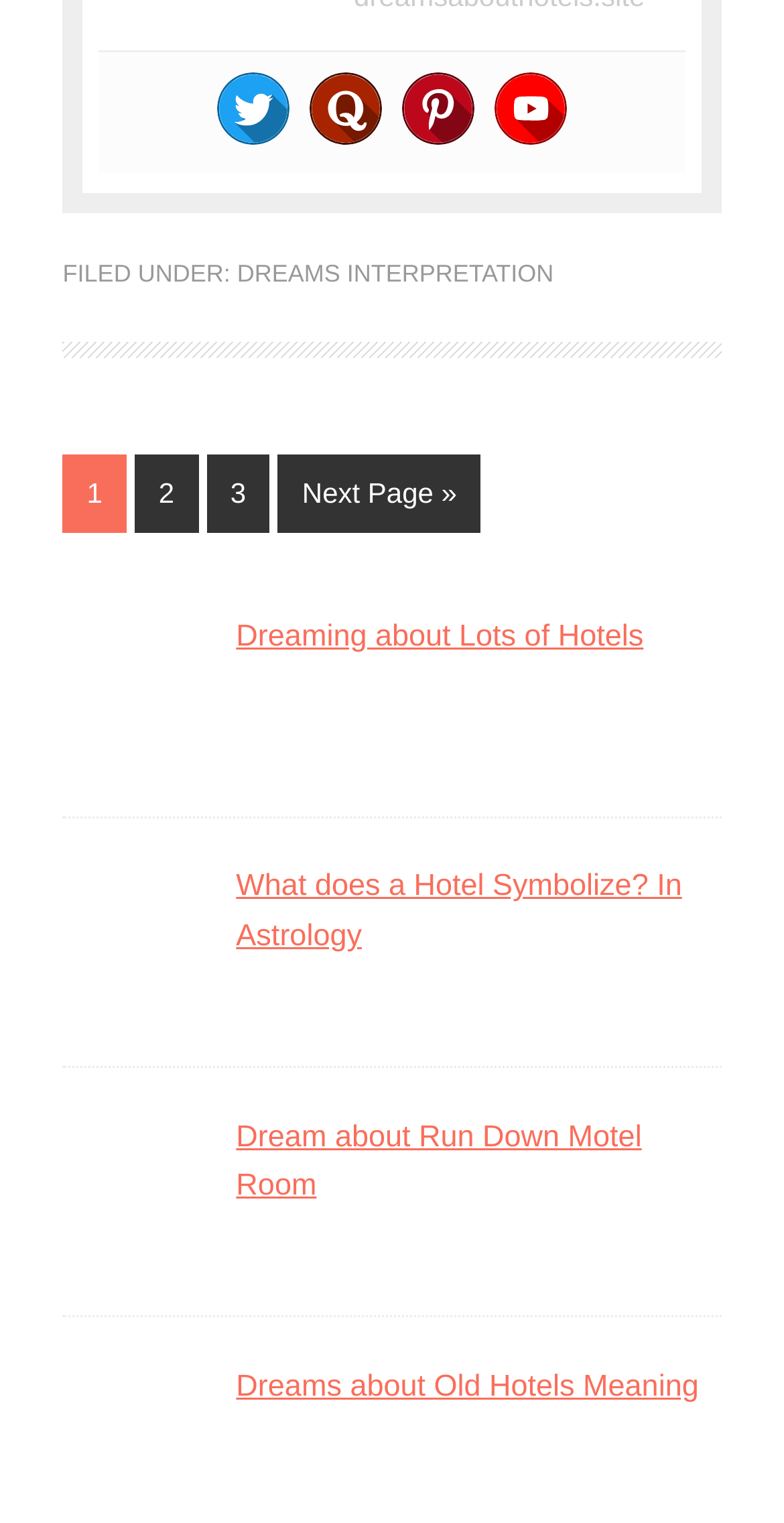What is the topic of the first link in the primary sidebar?
Refer to the image and give a detailed response to the question.

In the primary sidebar section, I found a link labeled as 'Dreaming about Lots of Hotels Dreaming about Lots of Hotels'. This suggests that the topic of the first link is related to dreaming about lots of hotels.